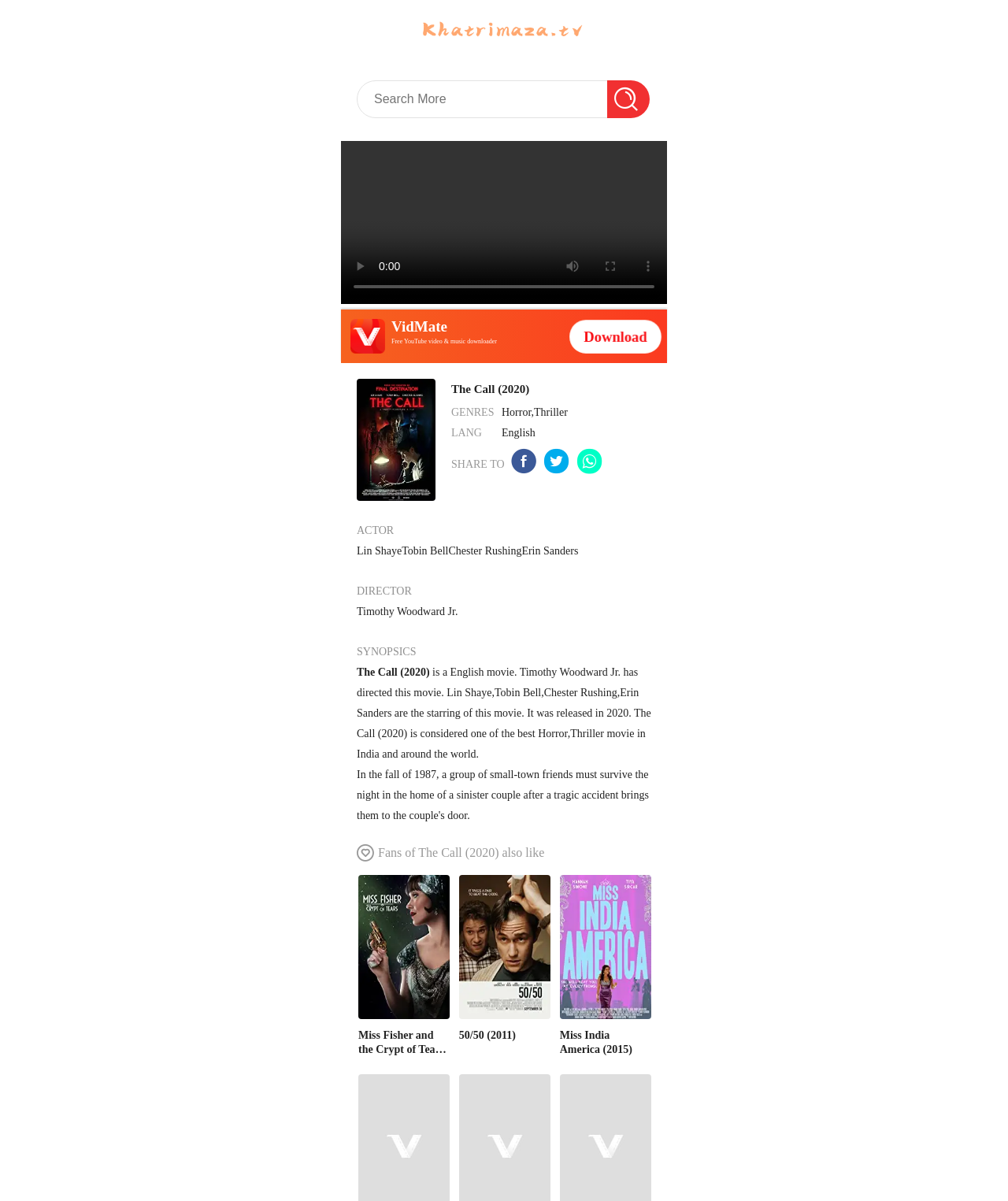Identify the title of the webpage and provide its text content.

The Call (2020)